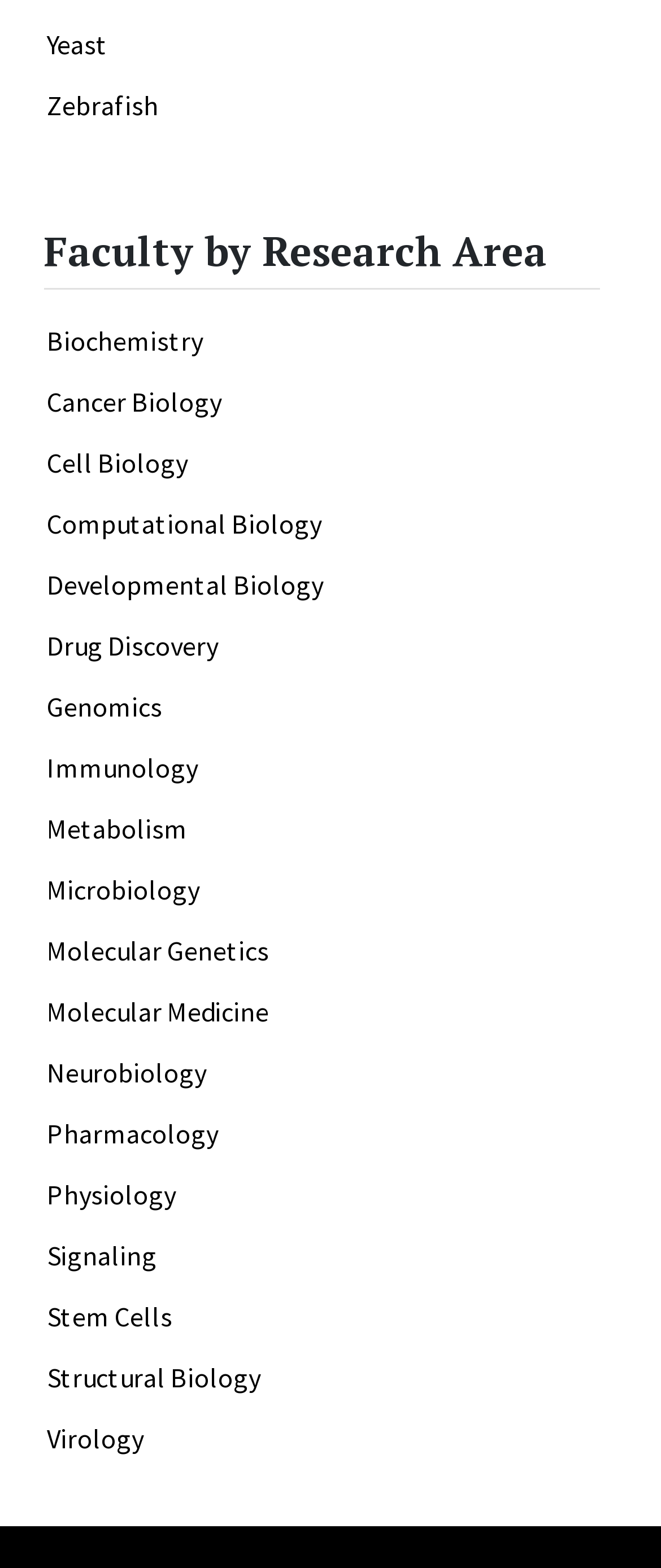Please identify the bounding box coordinates of the region to click in order to complete the given instruction: "explore Cancer Biology". The coordinates should be four float numbers between 0 and 1, i.e., [left, top, right, bottom].

[0.071, 0.245, 0.335, 0.267]